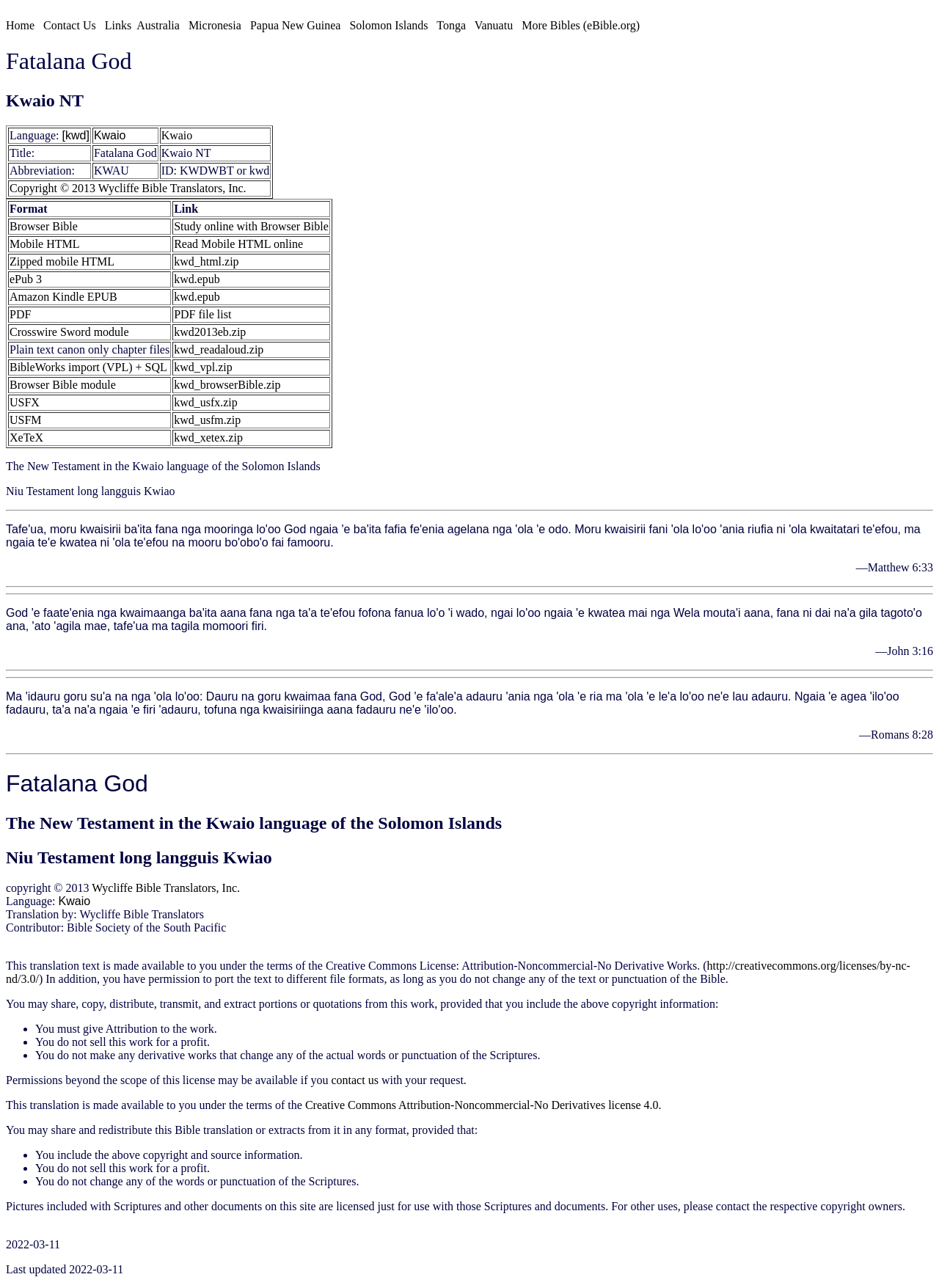Determine the bounding box coordinates of the target area to click to execute the following instruction: "Search for a book."

None